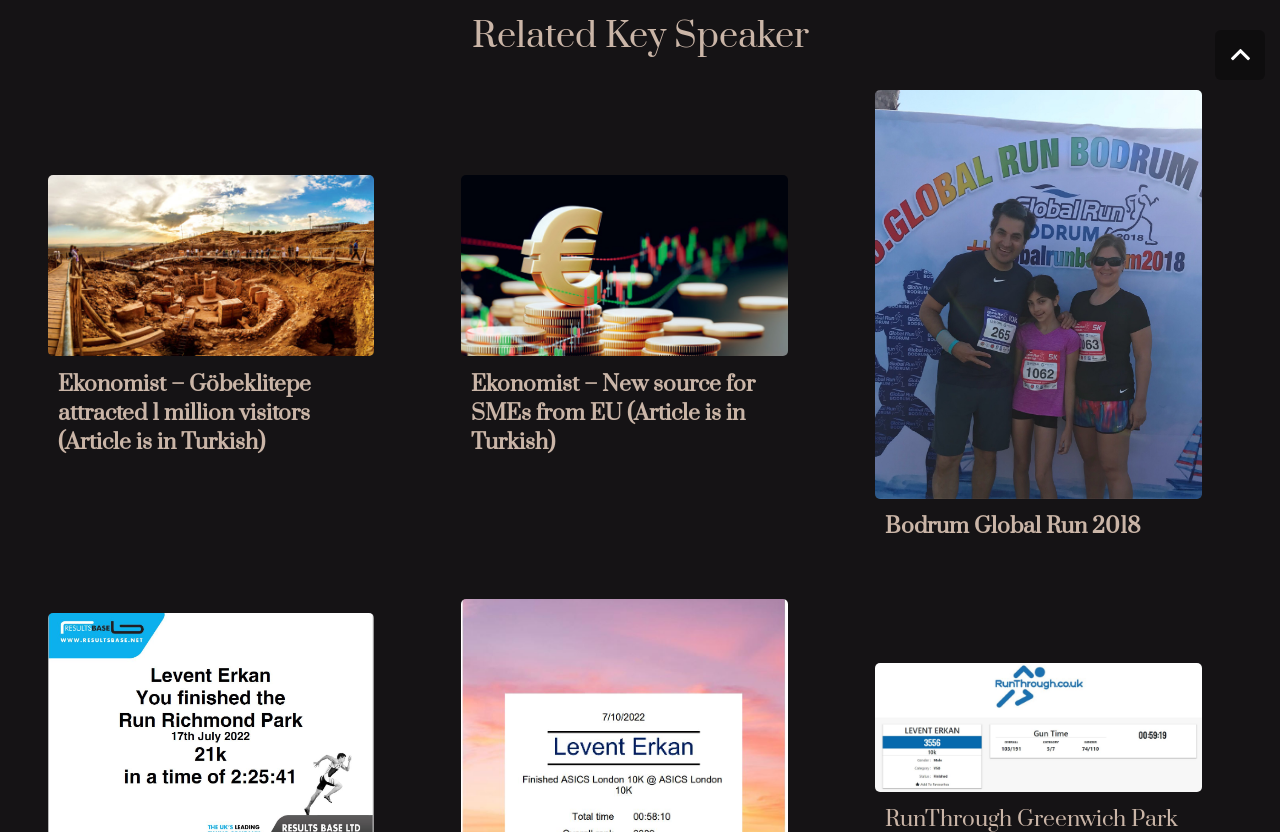How many articles are on this webpage?
Please answer the question with a single word or phrase, referencing the image.

3